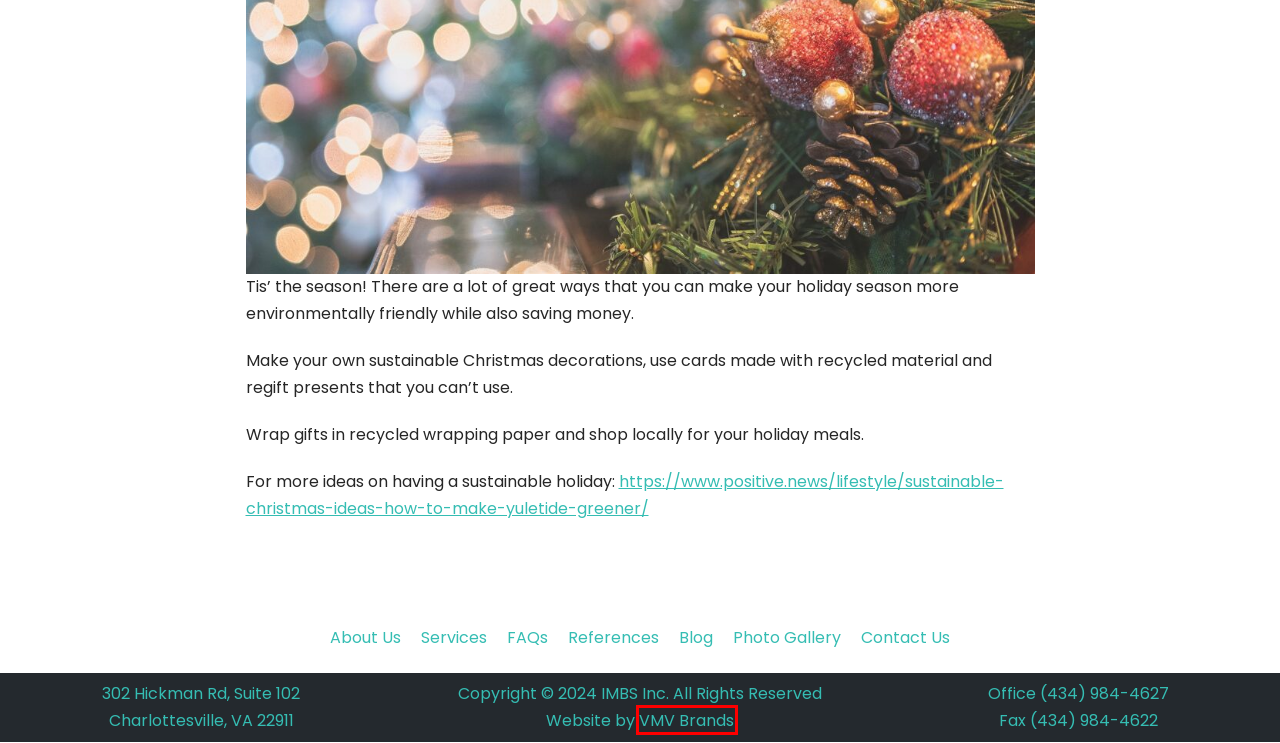Examine the screenshot of a webpage with a red bounding box around a UI element. Your task is to identify the webpage description that best corresponds to the new webpage after clicking the specified element. The given options are:
A. Sustainable Christmas ideas: 13 ways to make the festive season greener - Positive News
B. Home | IMBS Inc.
C. Contact Us | IMBS Inc.
D. Services | IMBS Inc.
E. Photo Gallery | IMBS Inc.
F. Engaging Branding & Advertising Solutions VMV Brands
G. Blog Archives | IMBS Inc.
H. References | IMBS Inc.

F